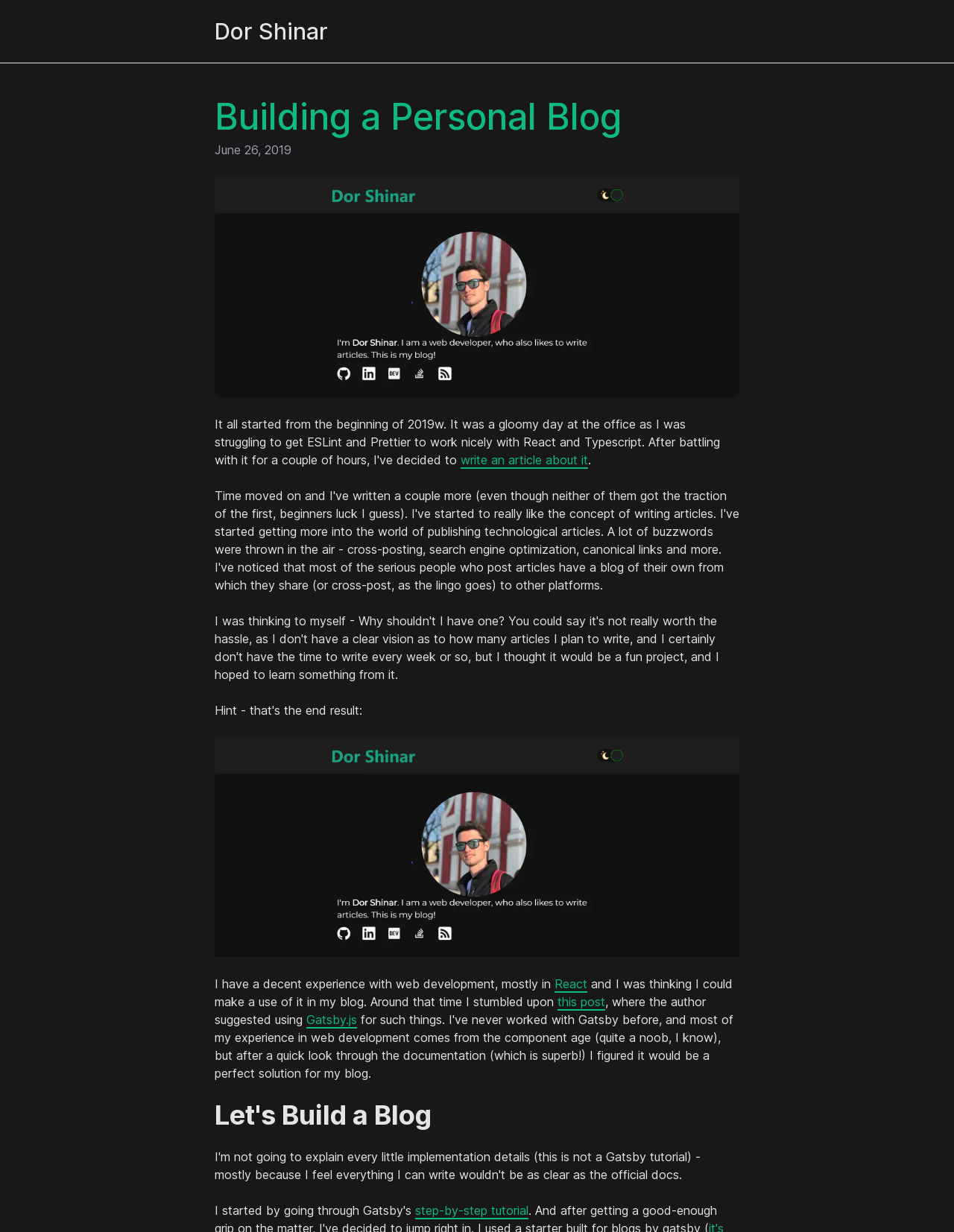Highlight the bounding box of the UI element that corresponds to this description: "this post".

[0.584, 0.807, 0.634, 0.819]